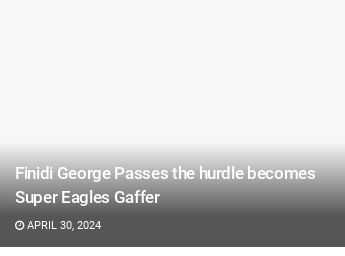Describe every significant element in the image thoroughly.

The image features a headline announcing "Finidi George Passes the hurdle becomes Super Eagles Gaffer," indicating a significant development in the realm of Nigerian football. The date at the bottom reads "APRIL 30, 2024," suggesting the announcement was made recently. This change in leadership for the Super Eagles, Nigeria's national football team, highlights Finidi George's transition into a coaching role, a move that likely excites fans and the football community alike. The visual presentation emphasizes the importance of this news within the sports narrative.